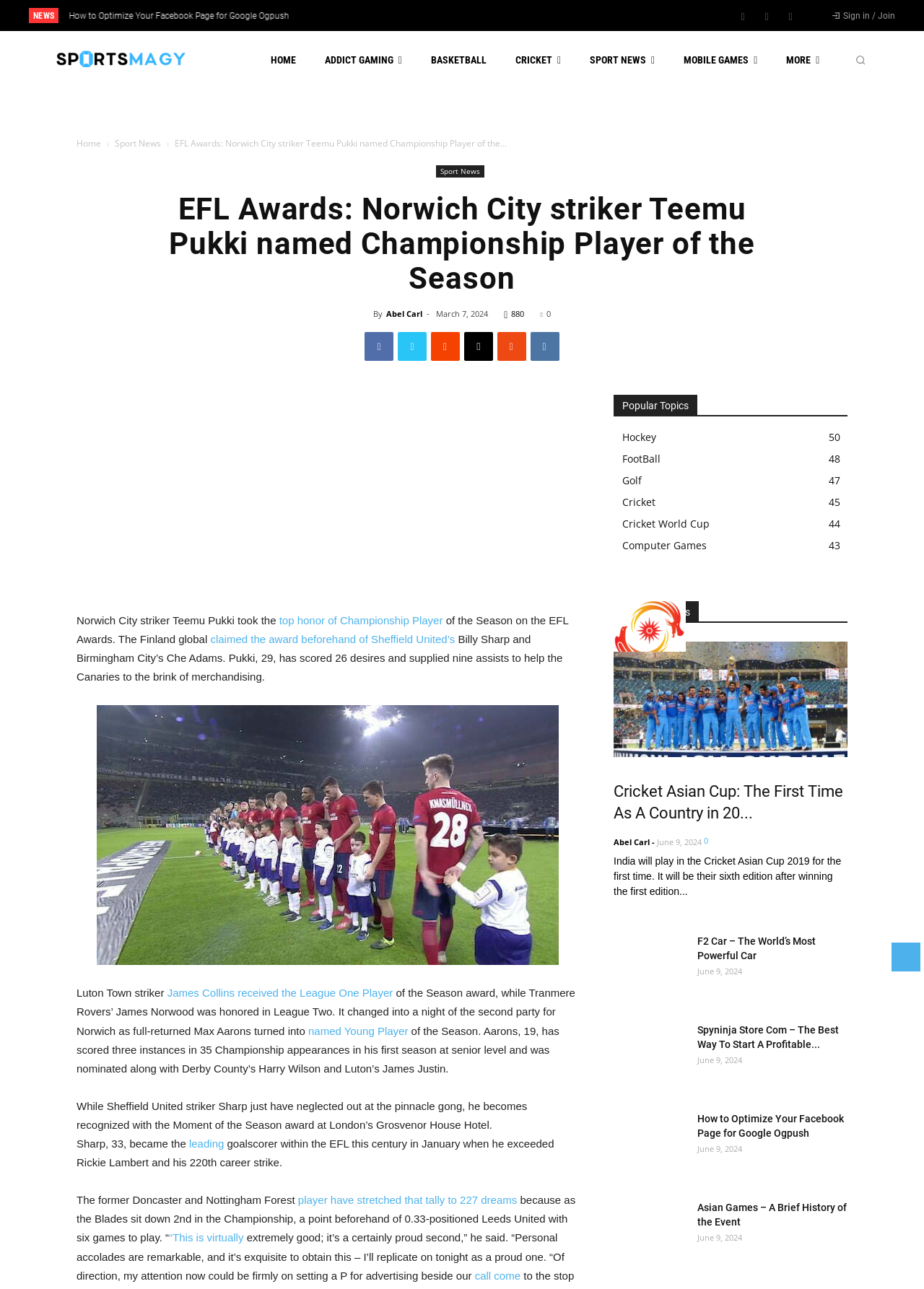Who is the Championship Player of the Season?
Based on the image, give a one-word or short phrase answer.

Teemu Pukki